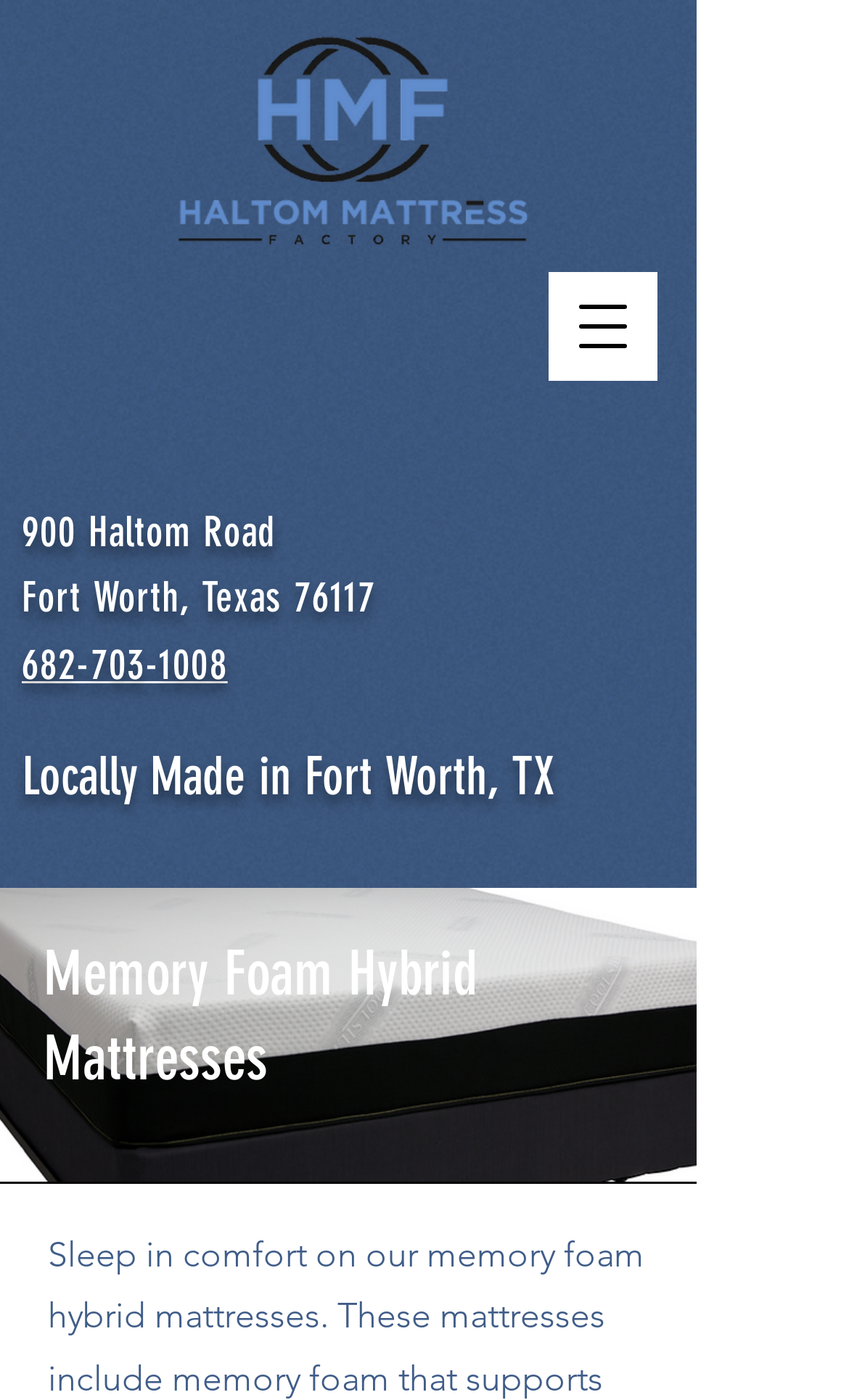What is the phone number of Haltom Mattress Factory?
Using the visual information, respond with a single word or phrase.

682-703-1008